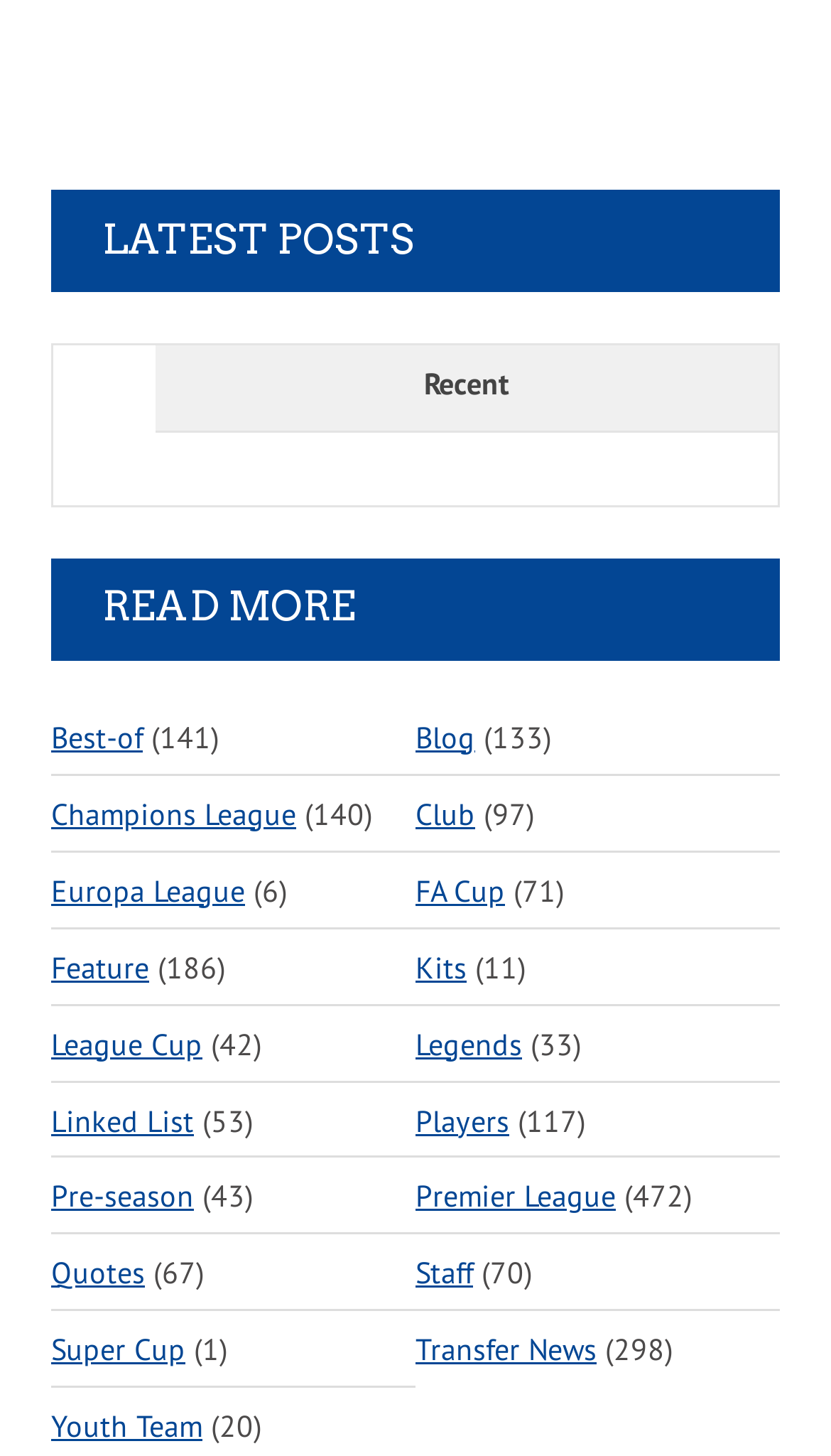Examine the image and give a thorough answer to the following question:
What type of content is 'Legends' likely to contain?

Based on the context of the webpage, which appears to be a news or blog website about Chelsea FC, and the presence of other categories related to football, it can be inferred that the 'Legends' section is likely to contain information about legendary players, coaches, or other individuals associated with the club, possibly including their achievements, biographies, or other relevant details.